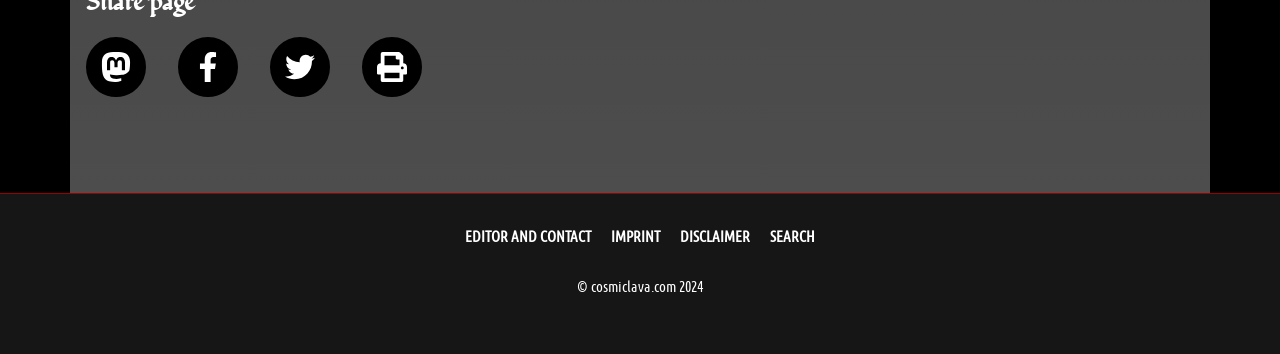Please identify the bounding box coordinates of the element's region that needs to be clicked to fulfill the following instruction: "Print page". The bounding box coordinates should consist of four float numbers between 0 and 1, i.e., [left, top, right, bottom].

[0.283, 0.104, 0.33, 0.273]